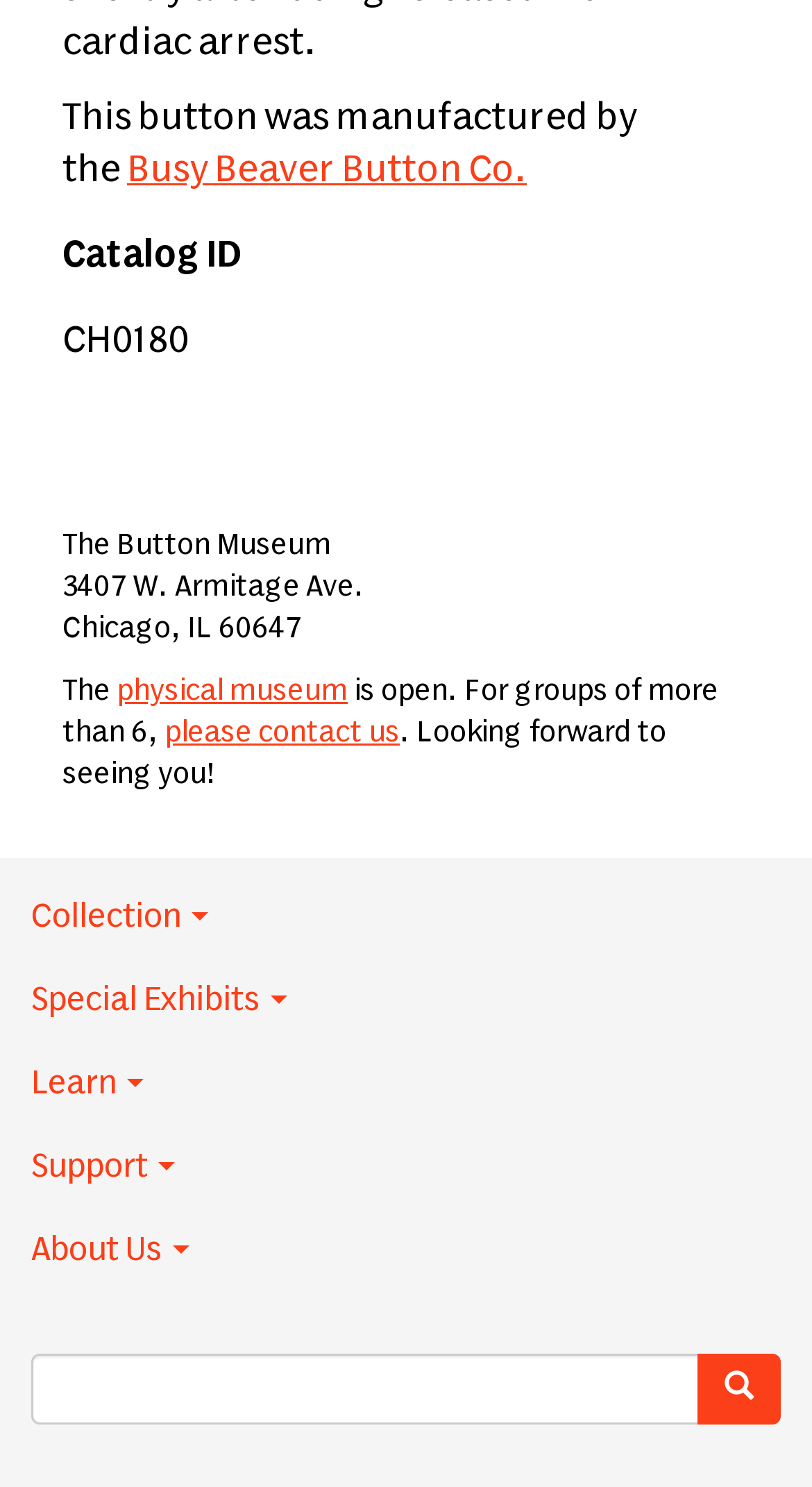For the following element description, predict the bounding box coordinates in the format (top-left x, top-left y, bottom-right x, bottom-right y). All values should be floating point numbers between 0 and 1. Description: Busy Beaver Button Co.

[0.156, 0.103, 0.649, 0.128]